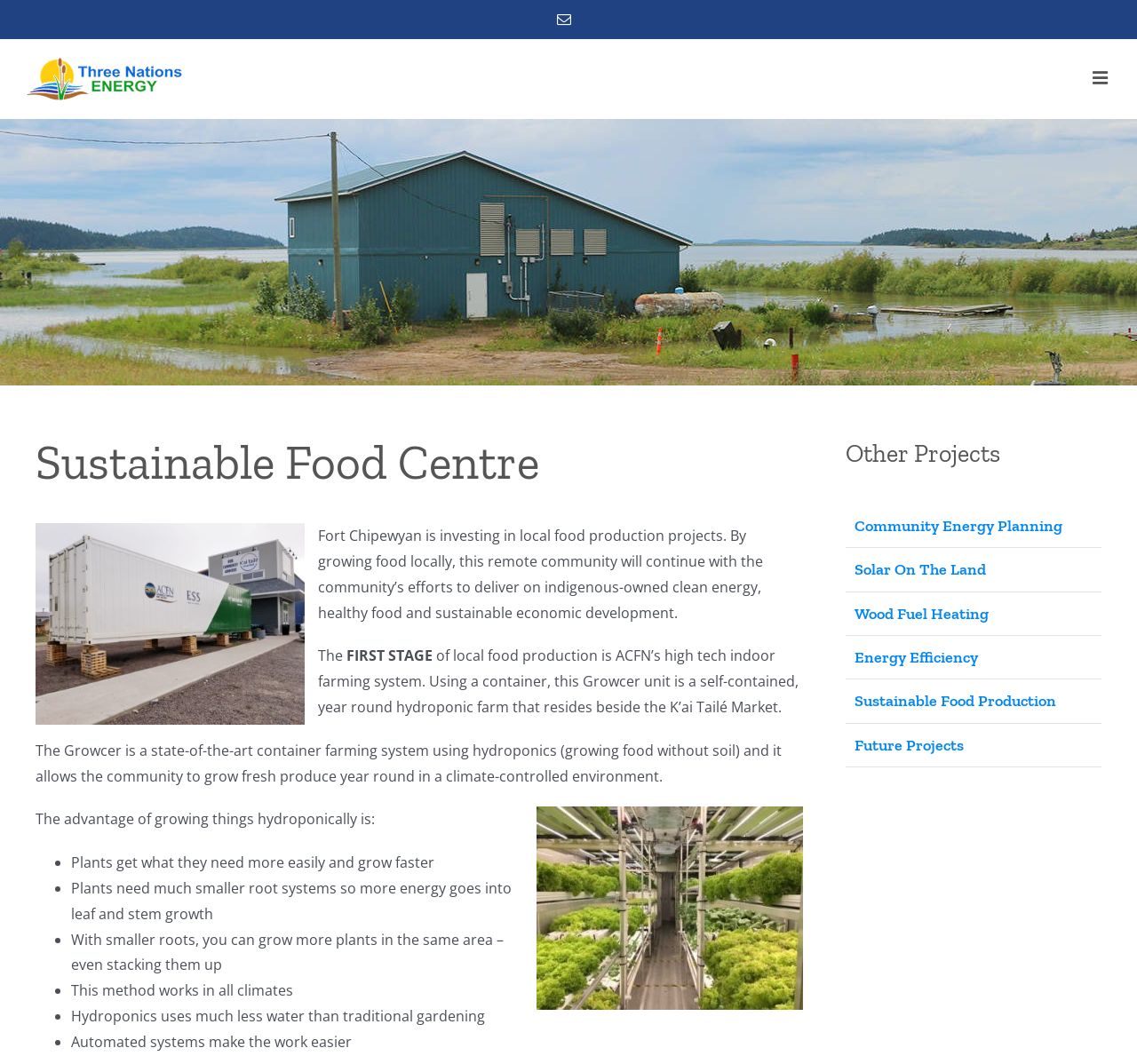Generate the main heading text from the webpage.

Sustainable Food Centre